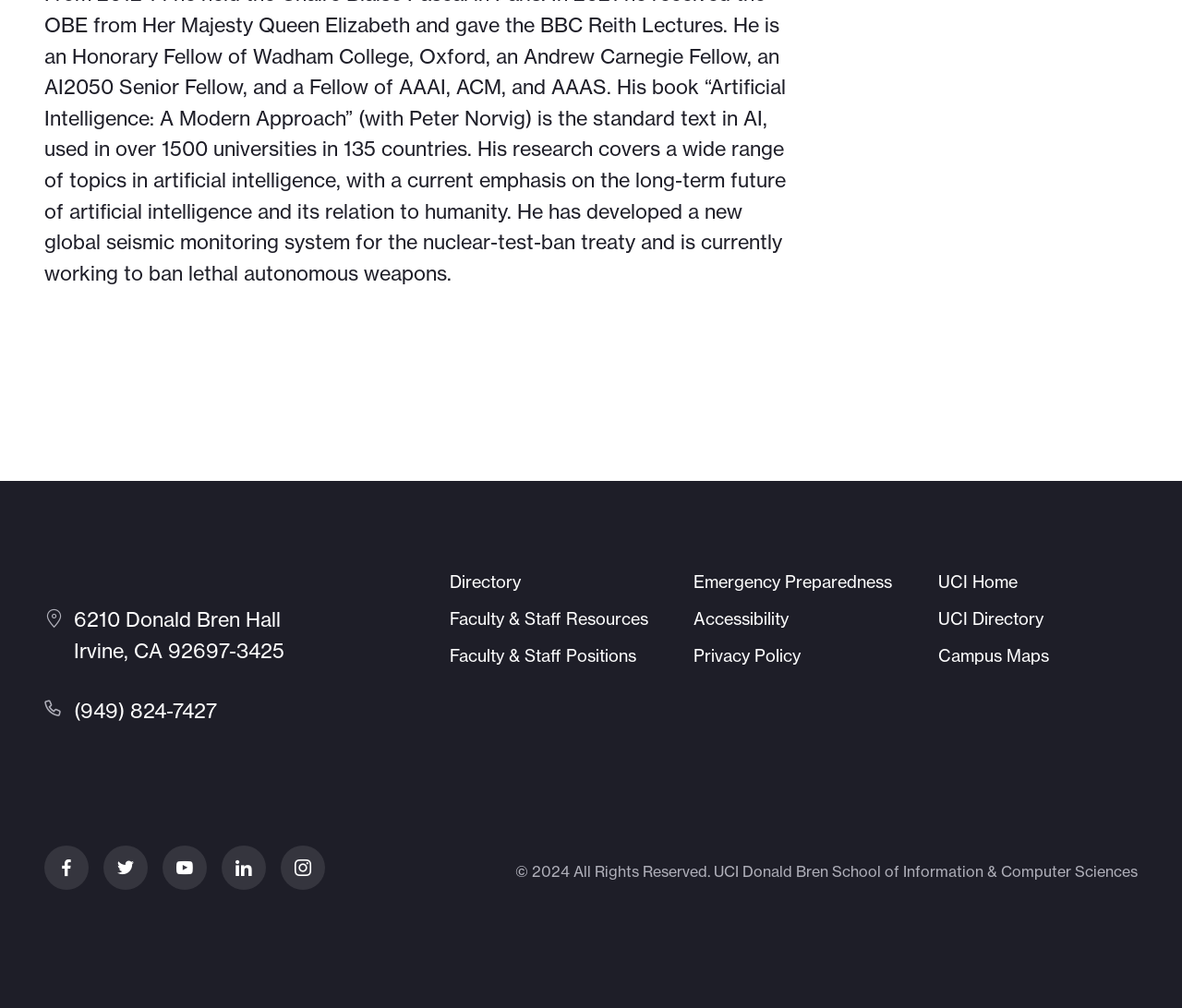Analyze the image and deliver a detailed answer to the question: What is the copyright year of the webpage?

I found the copyright year by looking at the StaticText element with the text '© 2024 All Rights Reserved. UCI Donald Bren School of Information & Computer Sciences' which is located at the bottom of the webpage.